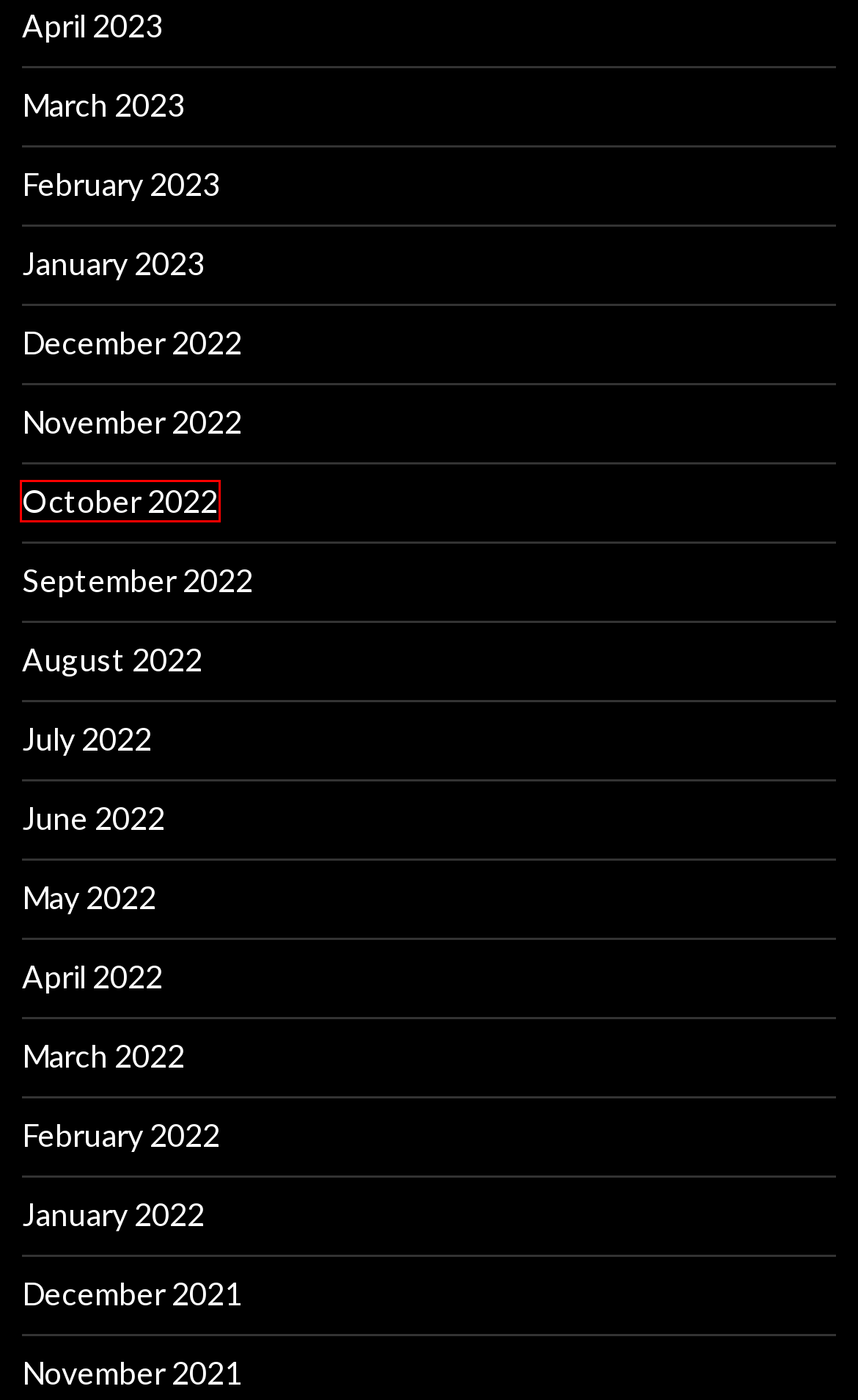You have a screenshot of a webpage with a red bounding box around an element. Choose the best matching webpage description that would appear after clicking the highlighted element. Here are the candidates:
A. June | 2022 | Broker Watch List
B. September | 2022 | Broker Watch List
C. February | 2022 | Broker Watch List
D. January | 2022 | Broker Watch List
E. May | 2022 | Broker Watch List
F. March | 2022 | Broker Watch List
G. October | 2022 | Broker Watch List
H. August | 2022 | Broker Watch List

G